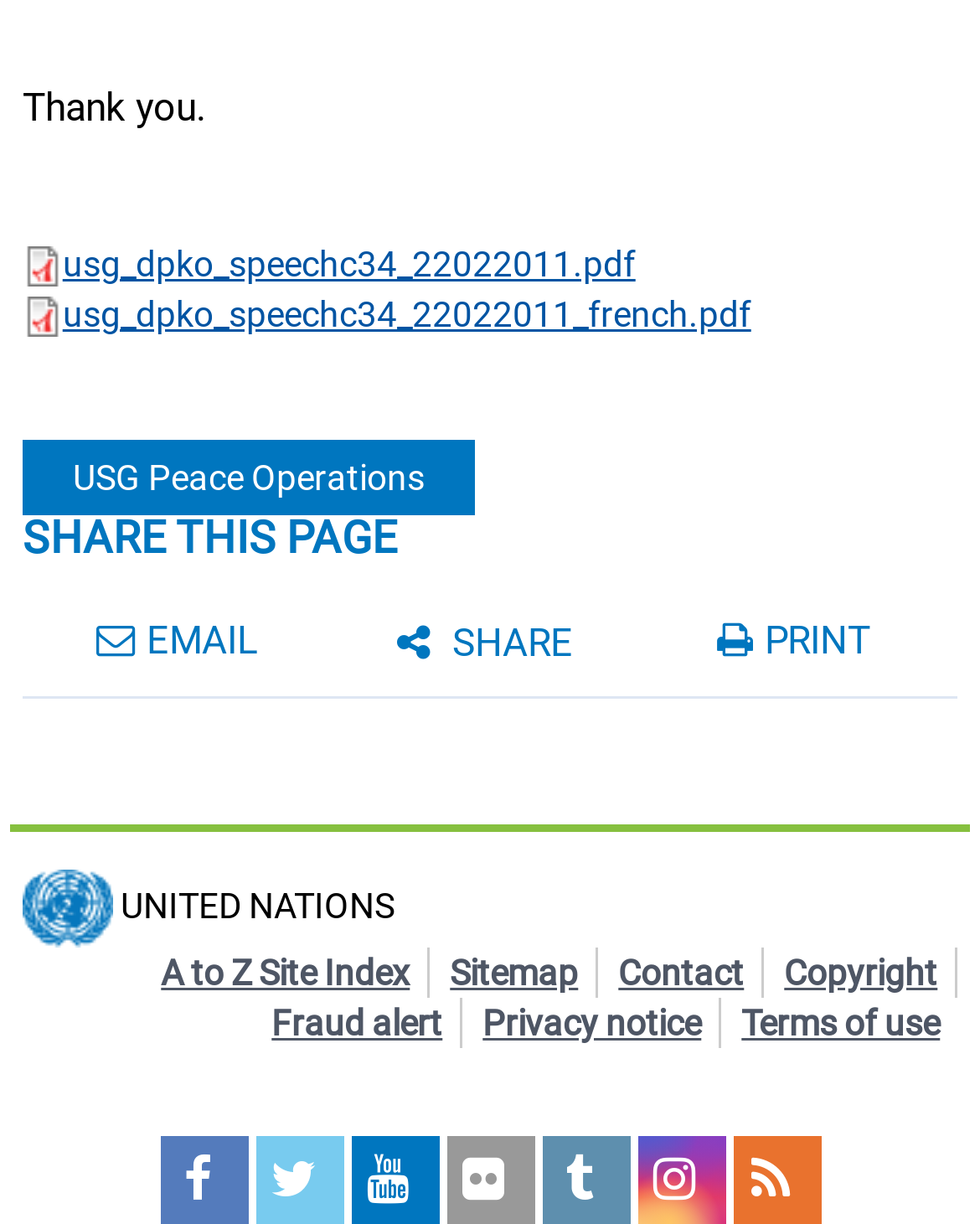Find the bounding box coordinates of the clickable area required to complete the following action: "View the A to Z Site Index".

[0.164, 0.773, 0.418, 0.814]